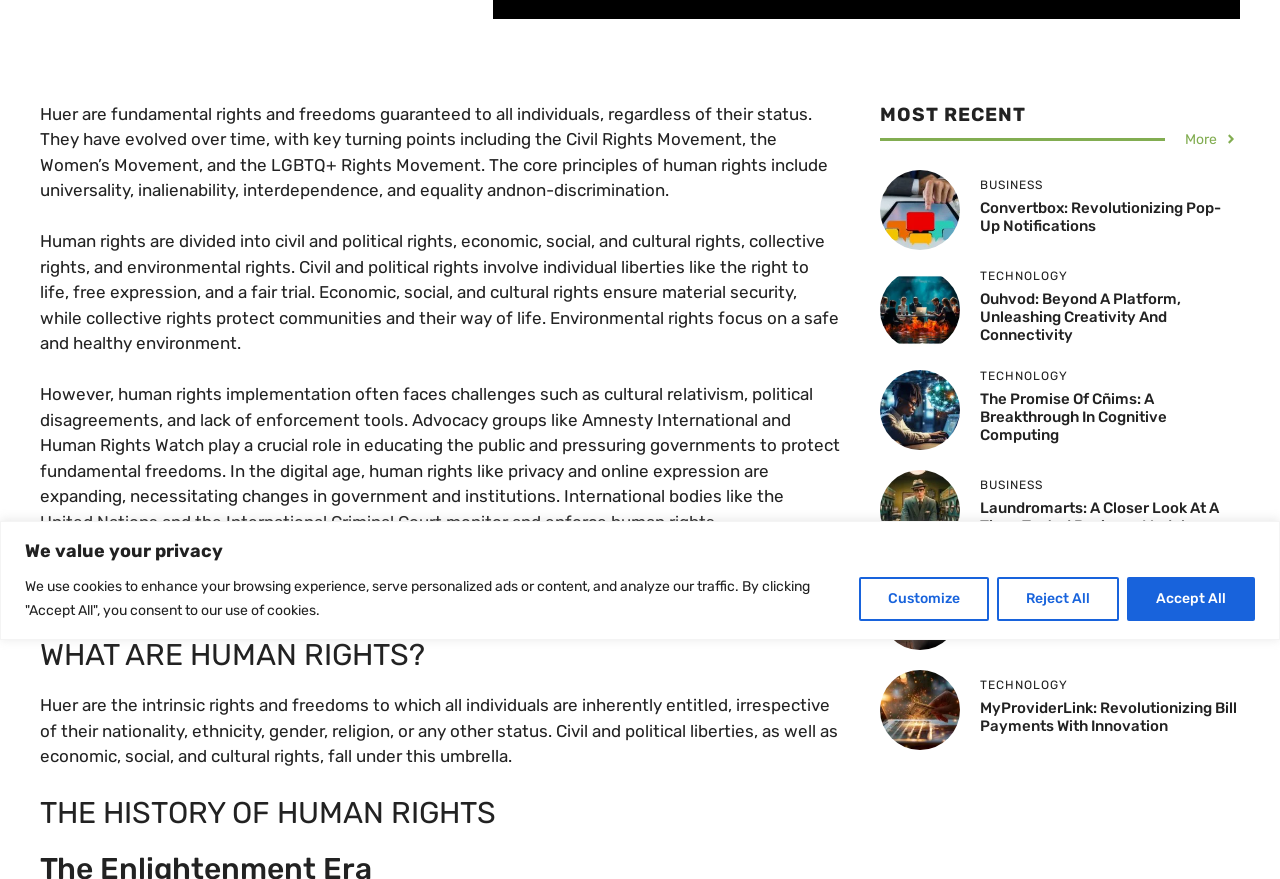Mark the bounding box of the element that matches the following description: "alt="laundromarts"".

[0.688, 0.567, 0.75, 0.589]